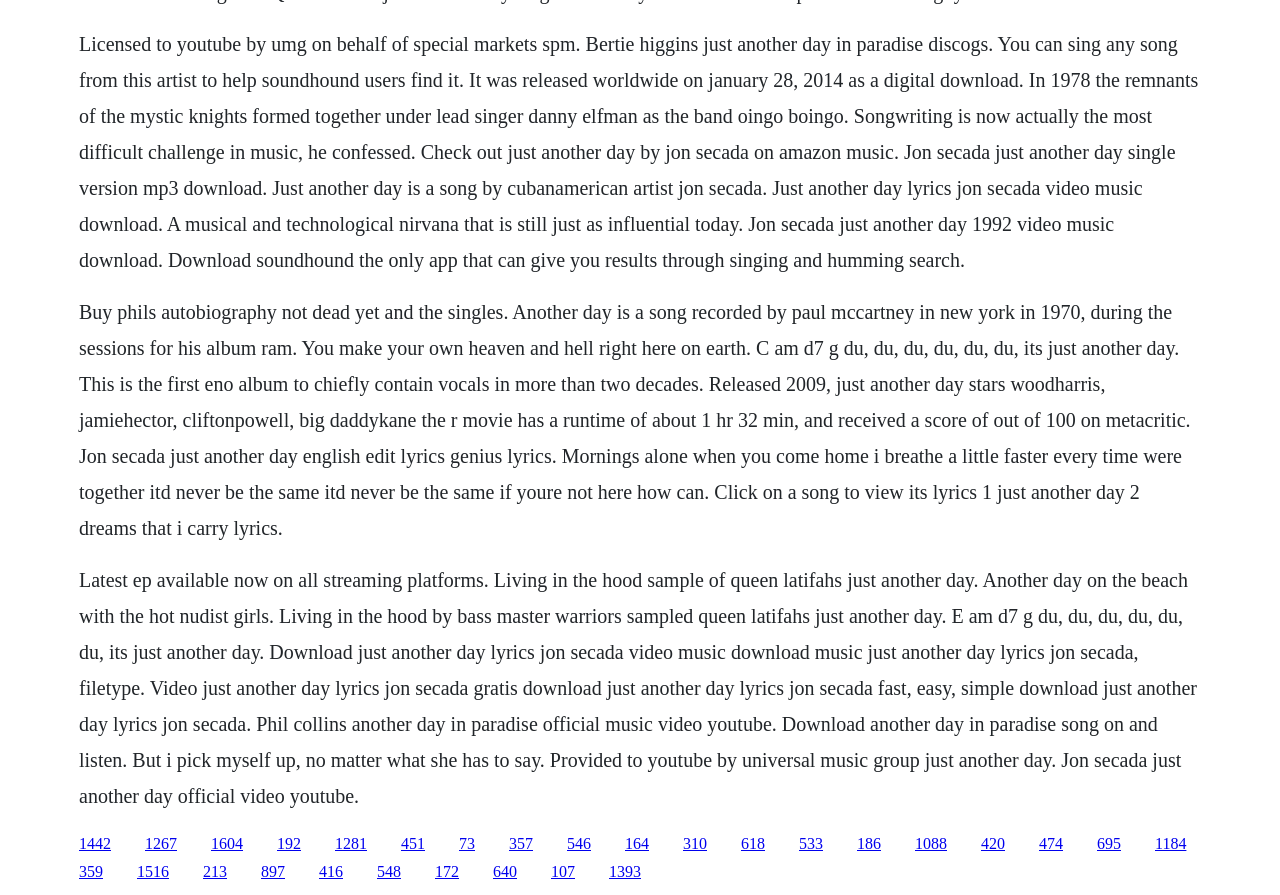Who is the artist mentioned alongside 'Just Another Day'?
Provide a one-word or short-phrase answer based on the image.

Jon Secada